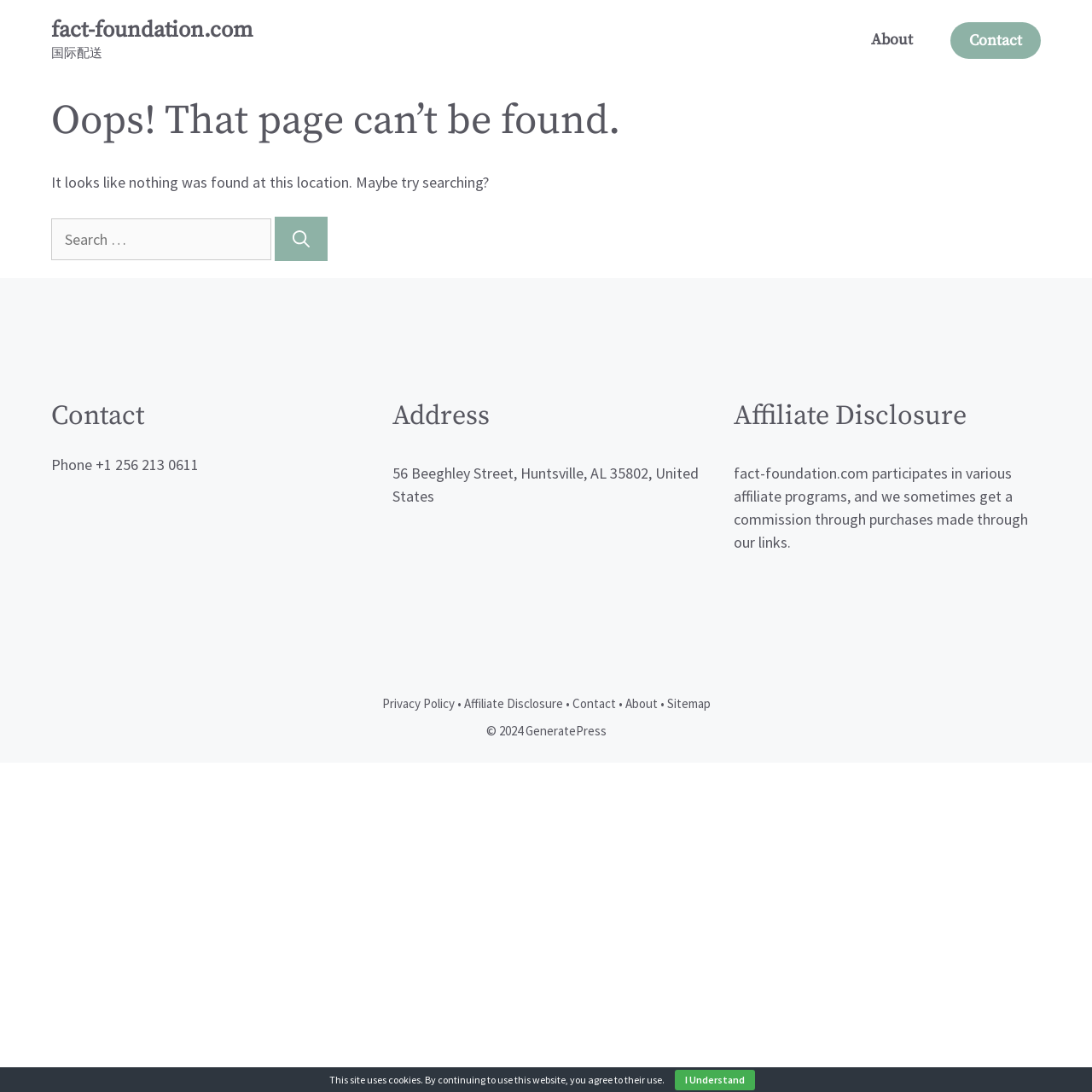Give a succinct answer to this question in a single word or phrase: 
What is the address of the foundation?

56 Beeghley Street, Huntsville, AL 35802, United States